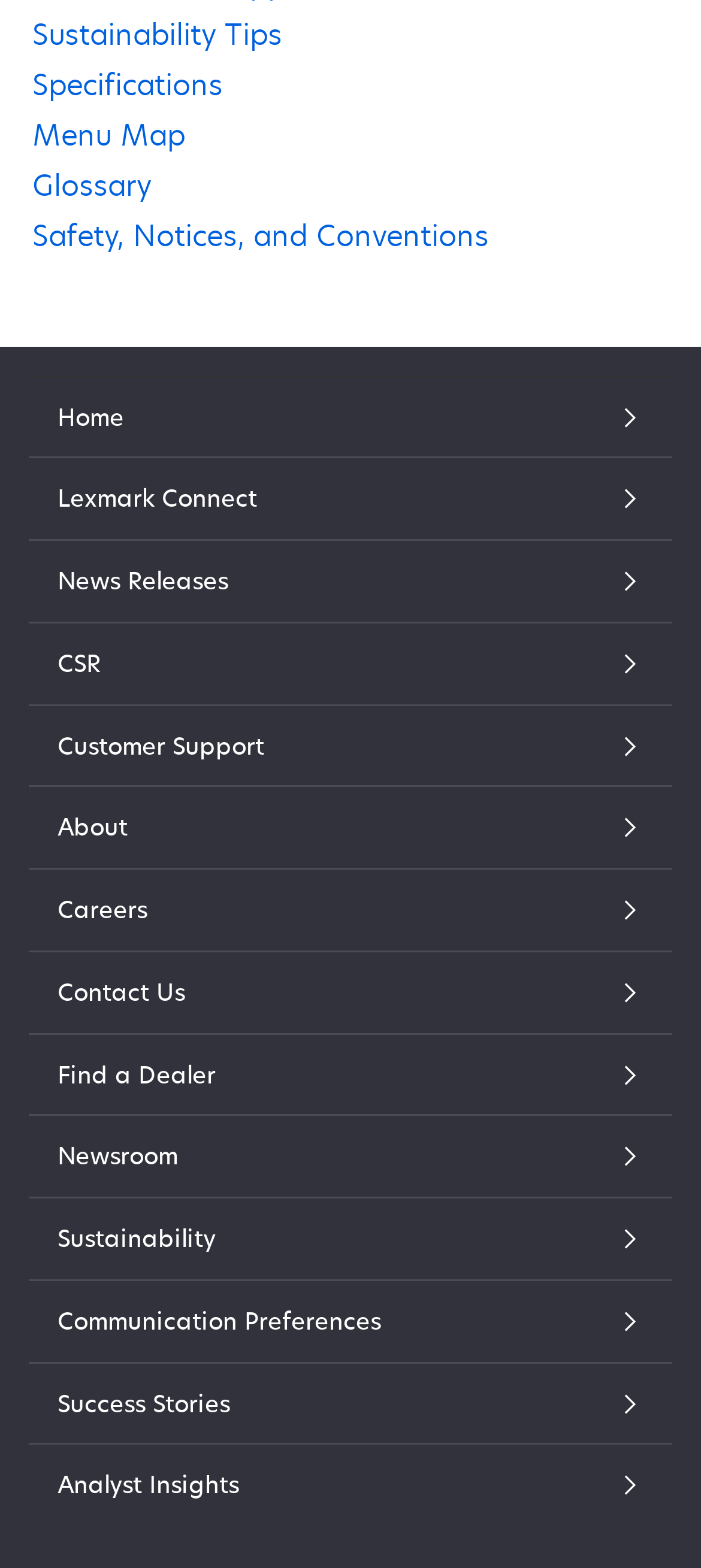Predict the bounding box coordinates for the UI element described as: "Find a Dealer". The coordinates should be four float numbers between 0 and 1, presented as [left, top, right, bottom].

[0.082, 0.672, 0.918, 0.698]